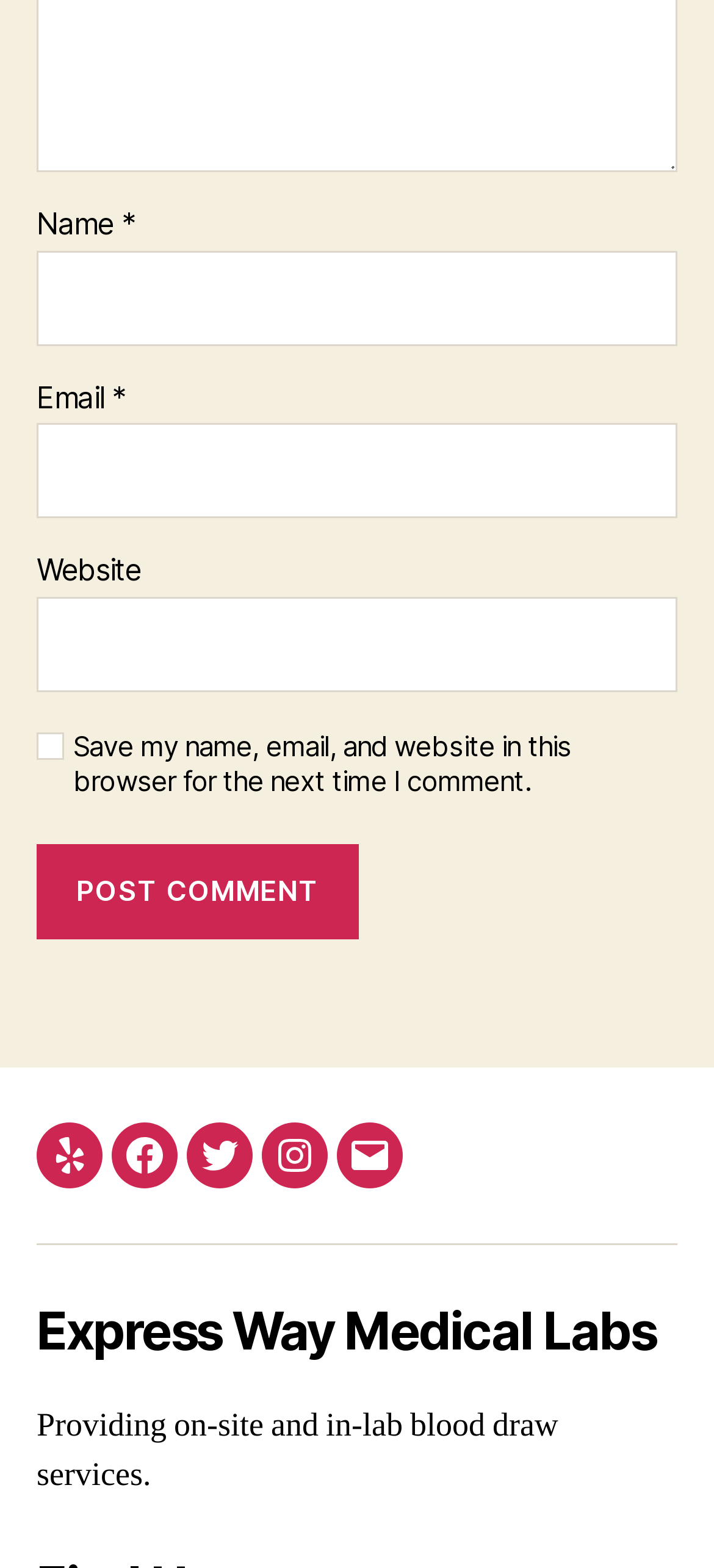Point out the bounding box coordinates of the section to click in order to follow this instruction: "Post a comment".

[0.051, 0.539, 0.503, 0.599]